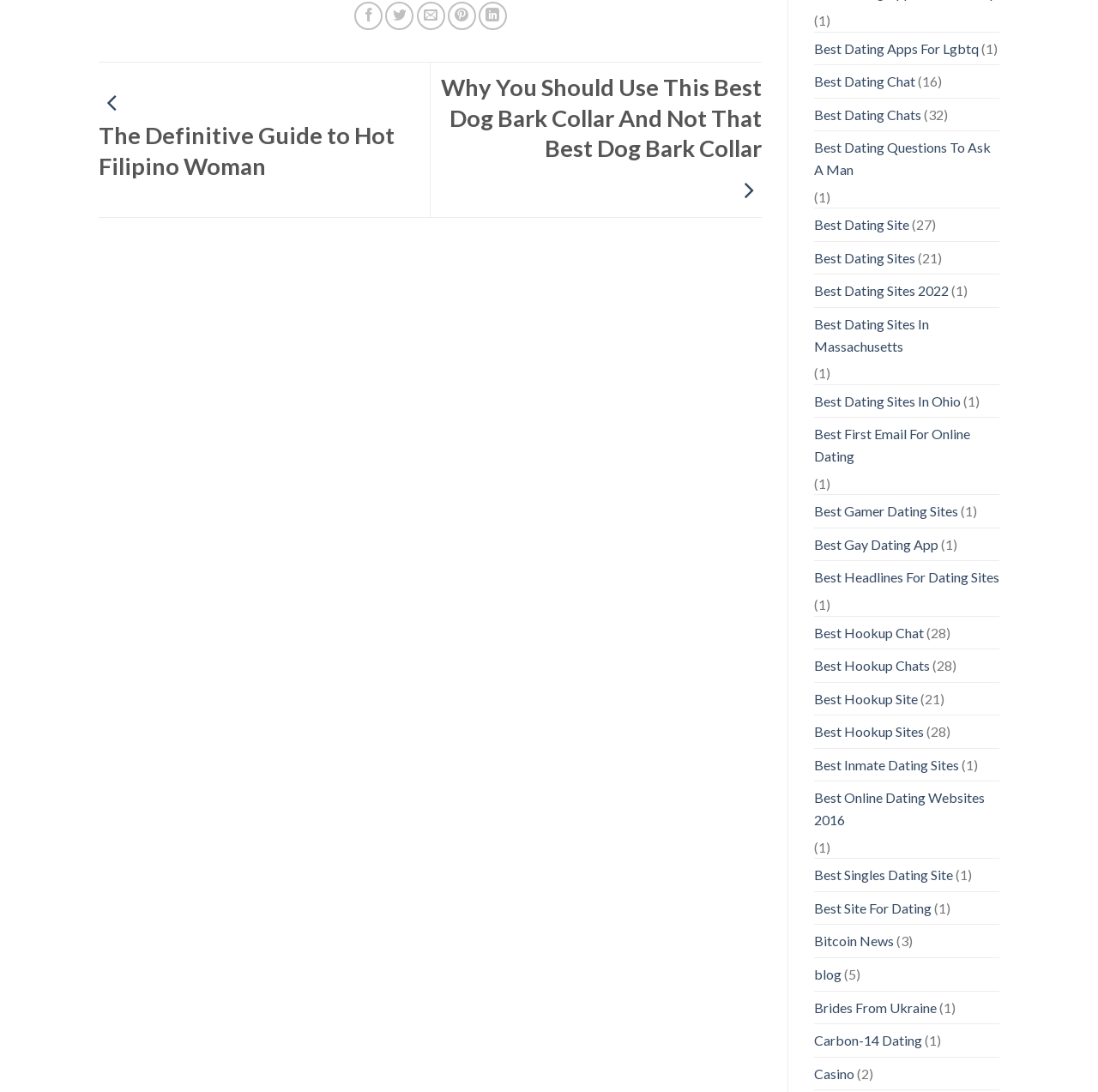What is the topic of the link with the text 'Best Online Dating Websites 2016'?
Please provide a comprehensive and detailed answer to the question.

The link with the text 'Best Online Dating Websites 2016' suggests that it provides information about the best online dating websites available in 2016. This topic is likely related to online dating and relationships.